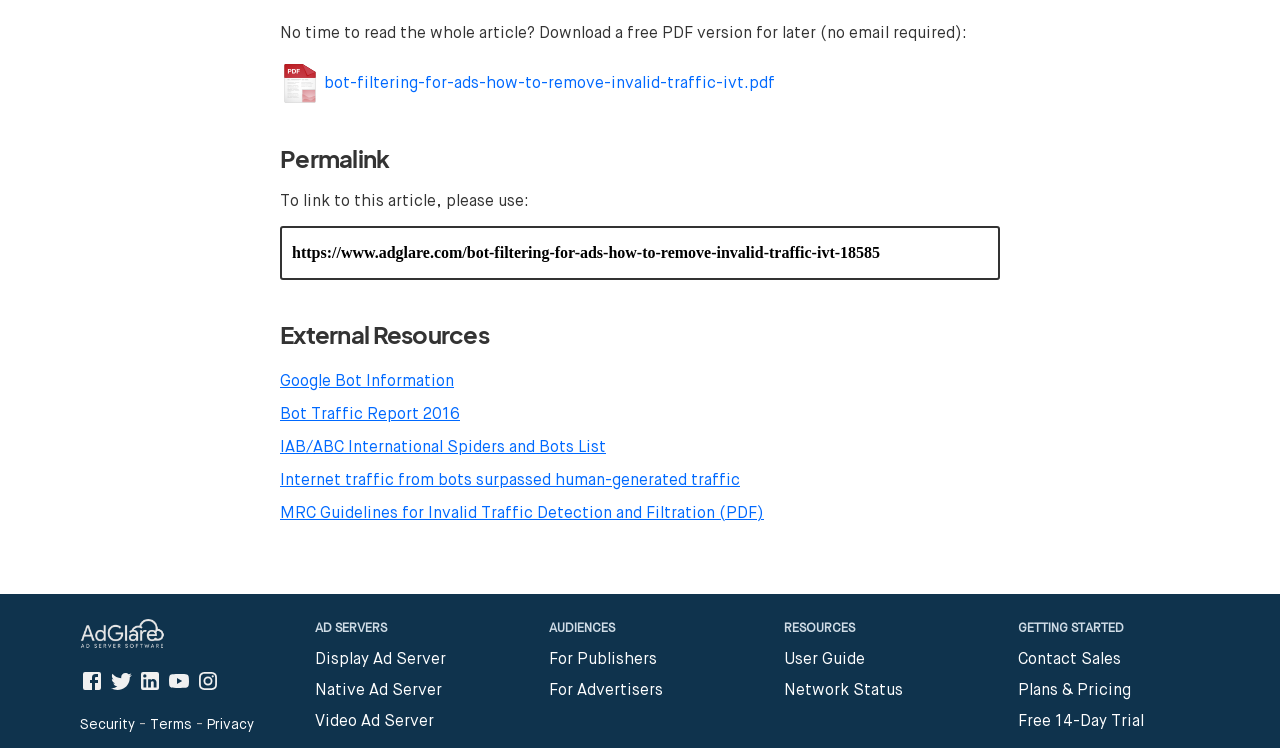What is the file format of the downloadable article?
Could you answer the question with a detailed and thorough explanation?

The answer can be found by looking at the text 'No time to read the whole article? Download a free PDF version for later (no email required):' which indicates that the downloadable article is in PDF format.